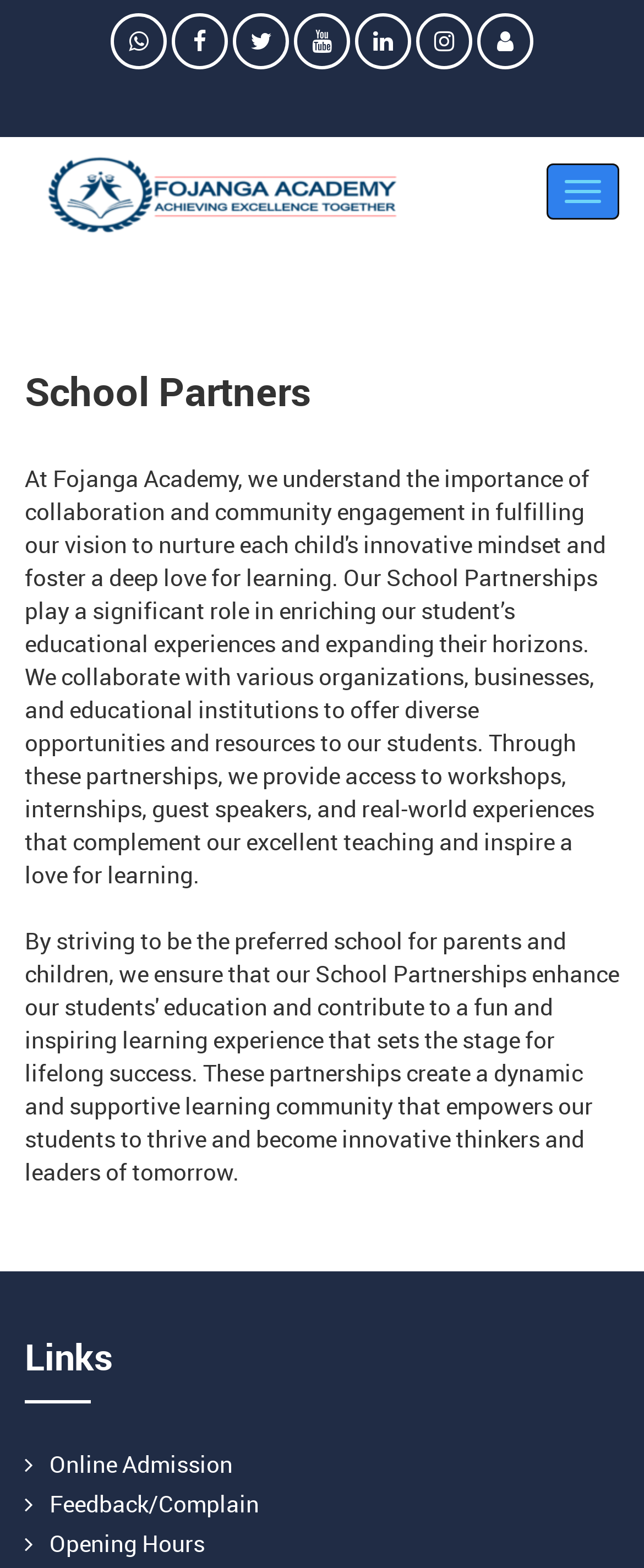Answer succinctly with a single word or phrase:
What is the purpose of the 'Toggle Navigation' button?

To show/hide navigation